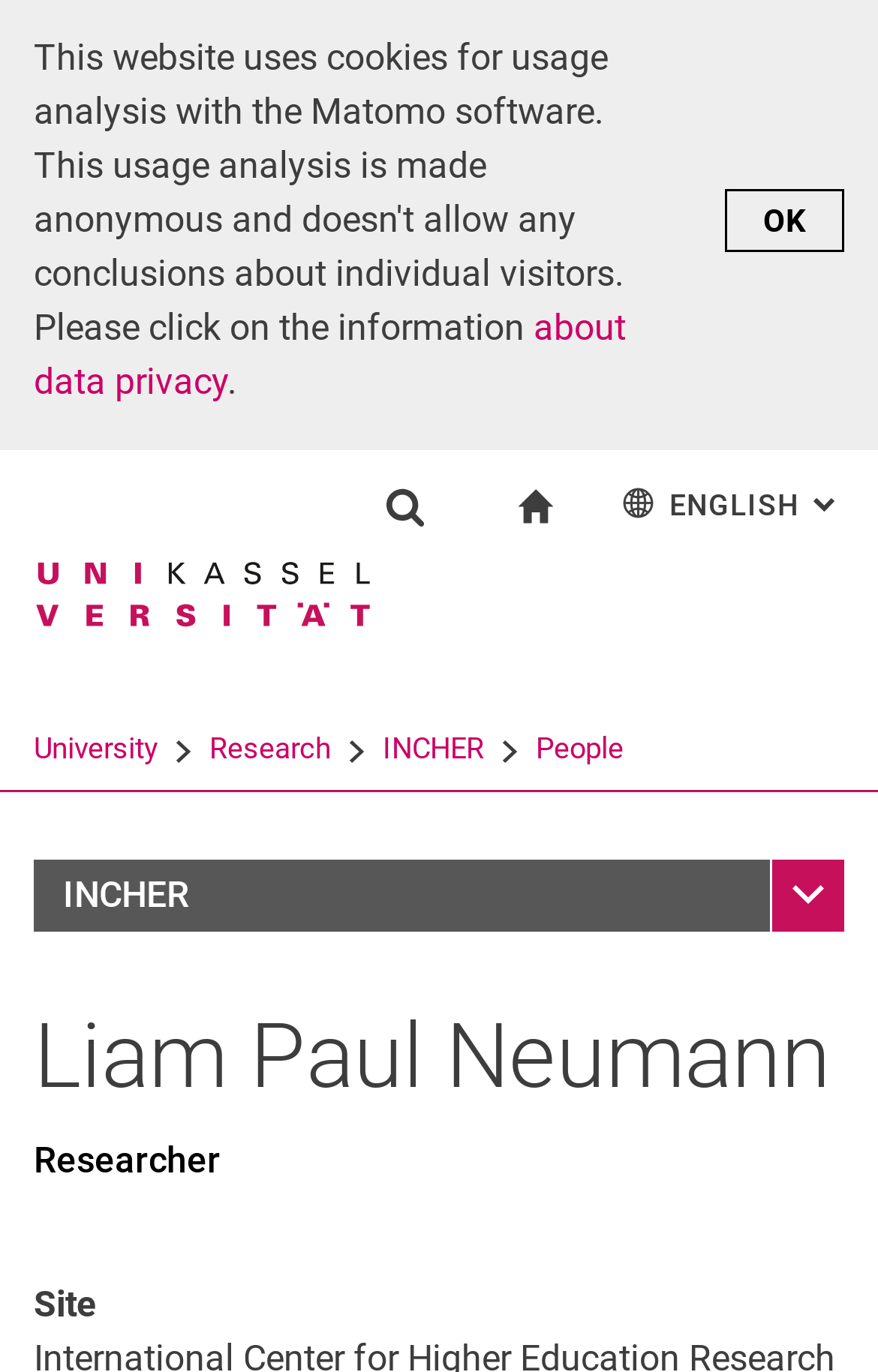Produce an extensive caption that describes everything on the webpage.

The webpage is about Liam Paul Neumann, a researcher. At the top, there are three links to jump directly to content, search, or main navigation. Below these links, there is a link to "about data privacy" and a static text element with a single period. A cookie notice button is located on the top right side of the page.

A search bar is positioned in the middle of the page, accompanied by a button to show the search form. To the right of the search bar, there is a navigation menu labeled "Special services" with links to the start page, quick start options, and alternative page languages.

On the left side of the page, there is a navigation menu labeled "Site path" with links to the university, research, INCHER, and people. Below this menu, there is another navigation menu labeled "INCHER" with links to the main navigation, International Center for Higher Education Research, news, and events.

The main content of the page is divided into sections. The first section has a heading with the name "Liam Paul Neumann" and a subheading with the title "Researcher". Below these headings, there is a description list with a term labeled "Site".